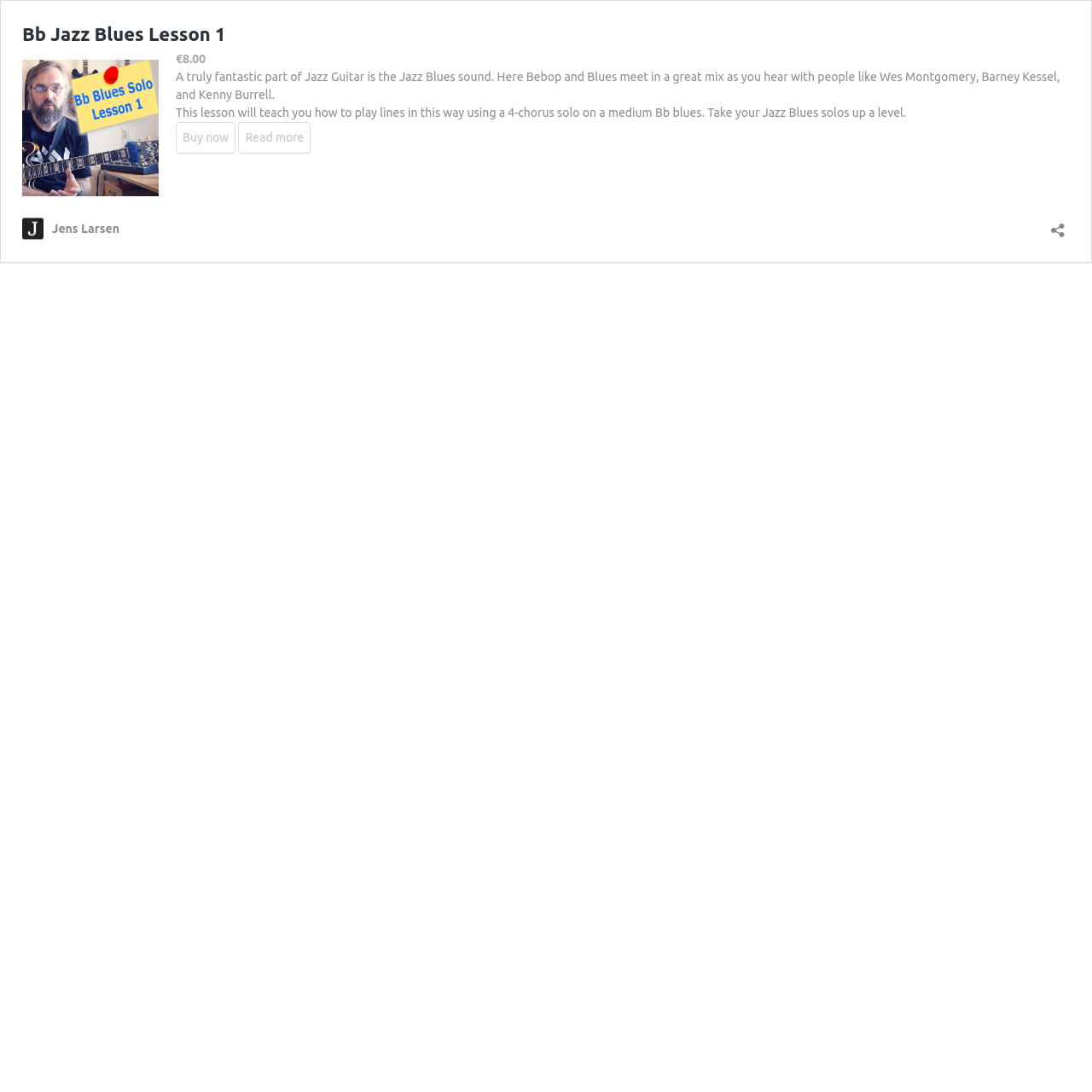Who is the author of the lesson?
Look at the image and answer the question using a single word or phrase.

Jens Larsen